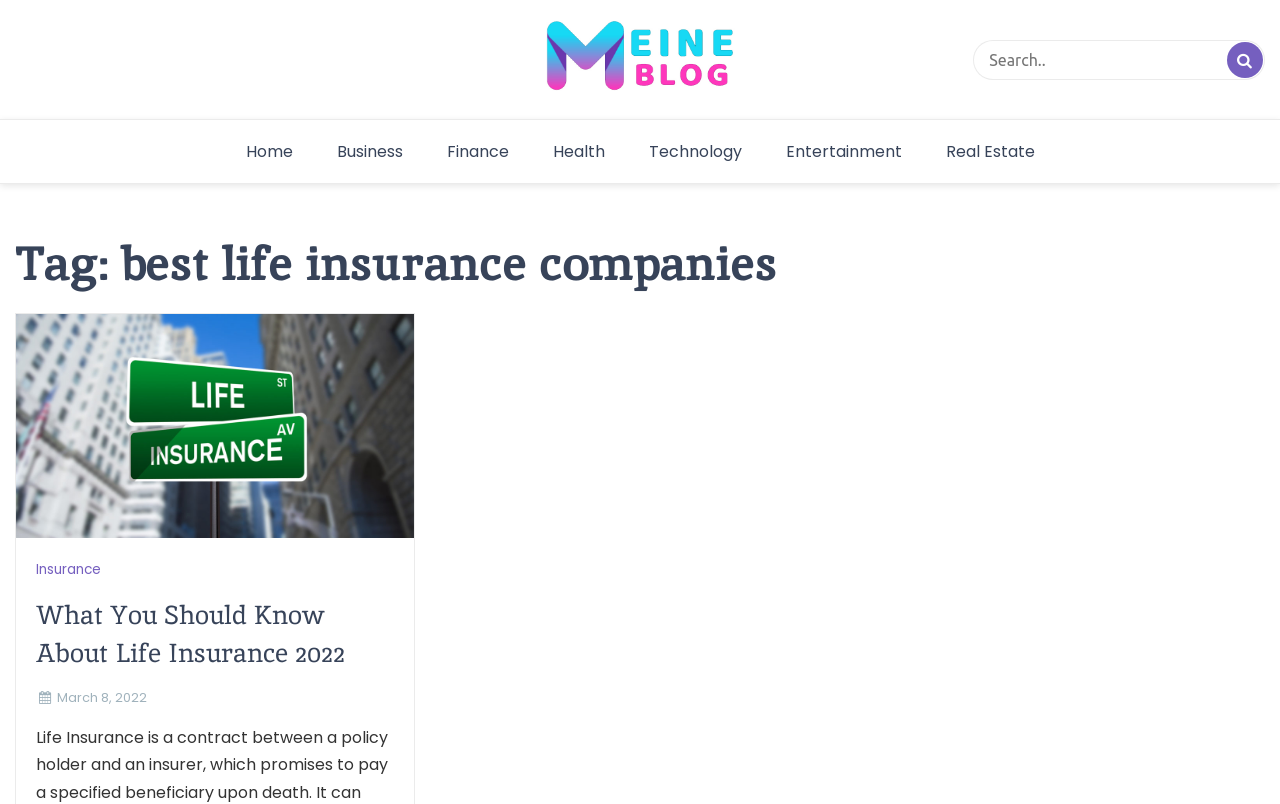Given the description of a UI element: "March 8, 2022", identify the bounding box coordinates of the matching element in the webpage screenshot.

[0.045, 0.855, 0.115, 0.882]